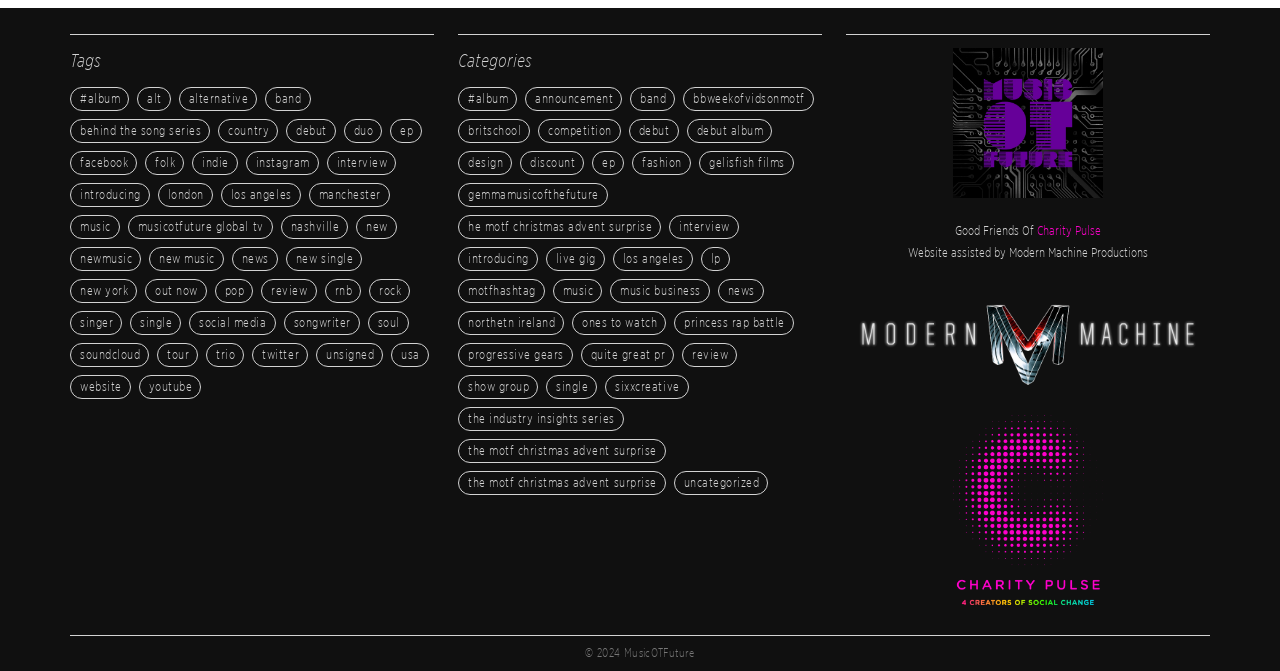Please determine the bounding box coordinates for the element that should be clicked to follow these instructions: "View 'New Music' category".

[0.117, 0.368, 0.175, 0.404]